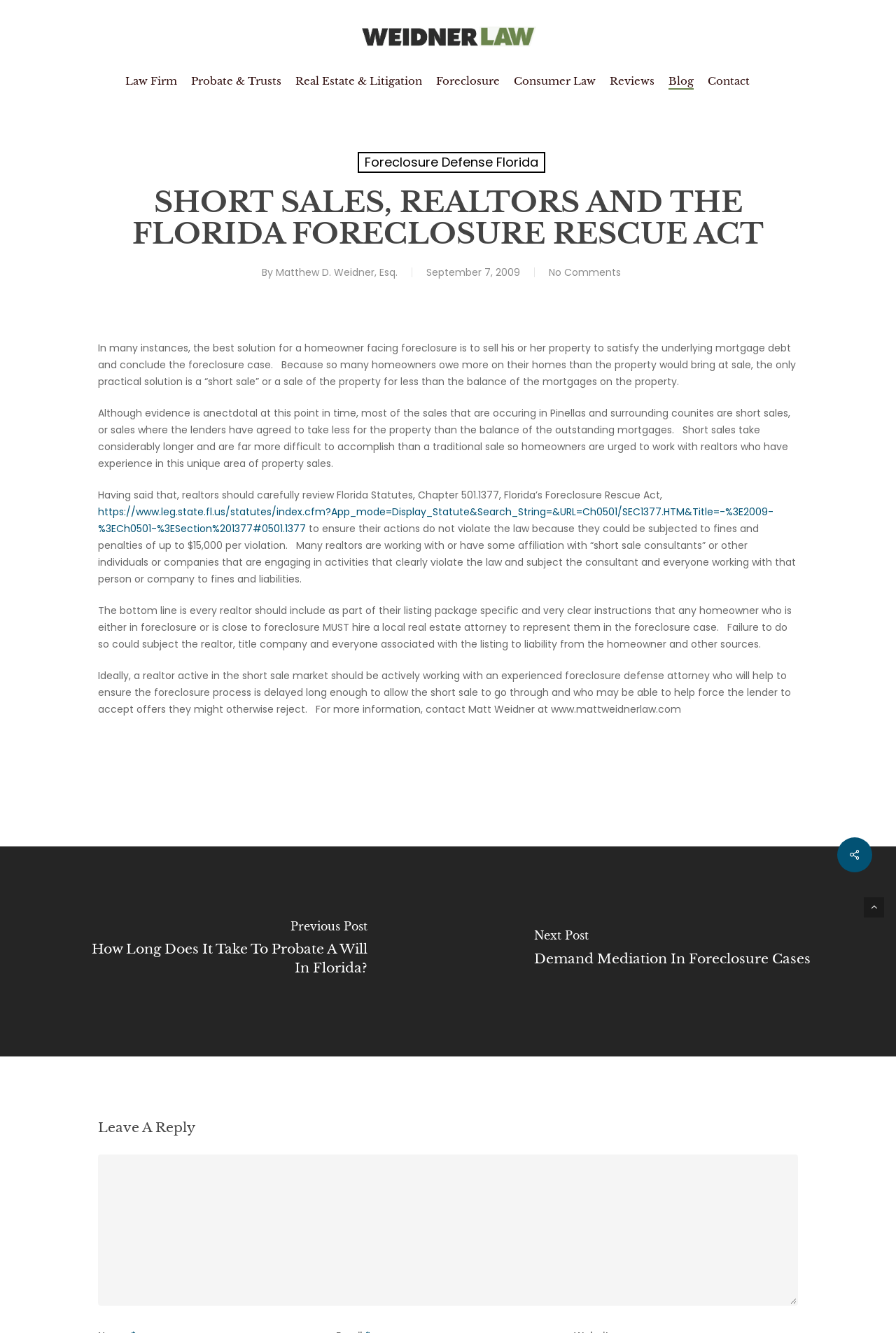Please identify the bounding box coordinates of the clickable region that I should interact with to perform the following instruction: "Visit the website of Matt Weidner". The coordinates should be expressed as four float numbers between 0 and 1, i.e., [left, top, right, bottom].

[0.109, 0.502, 0.883, 0.537]